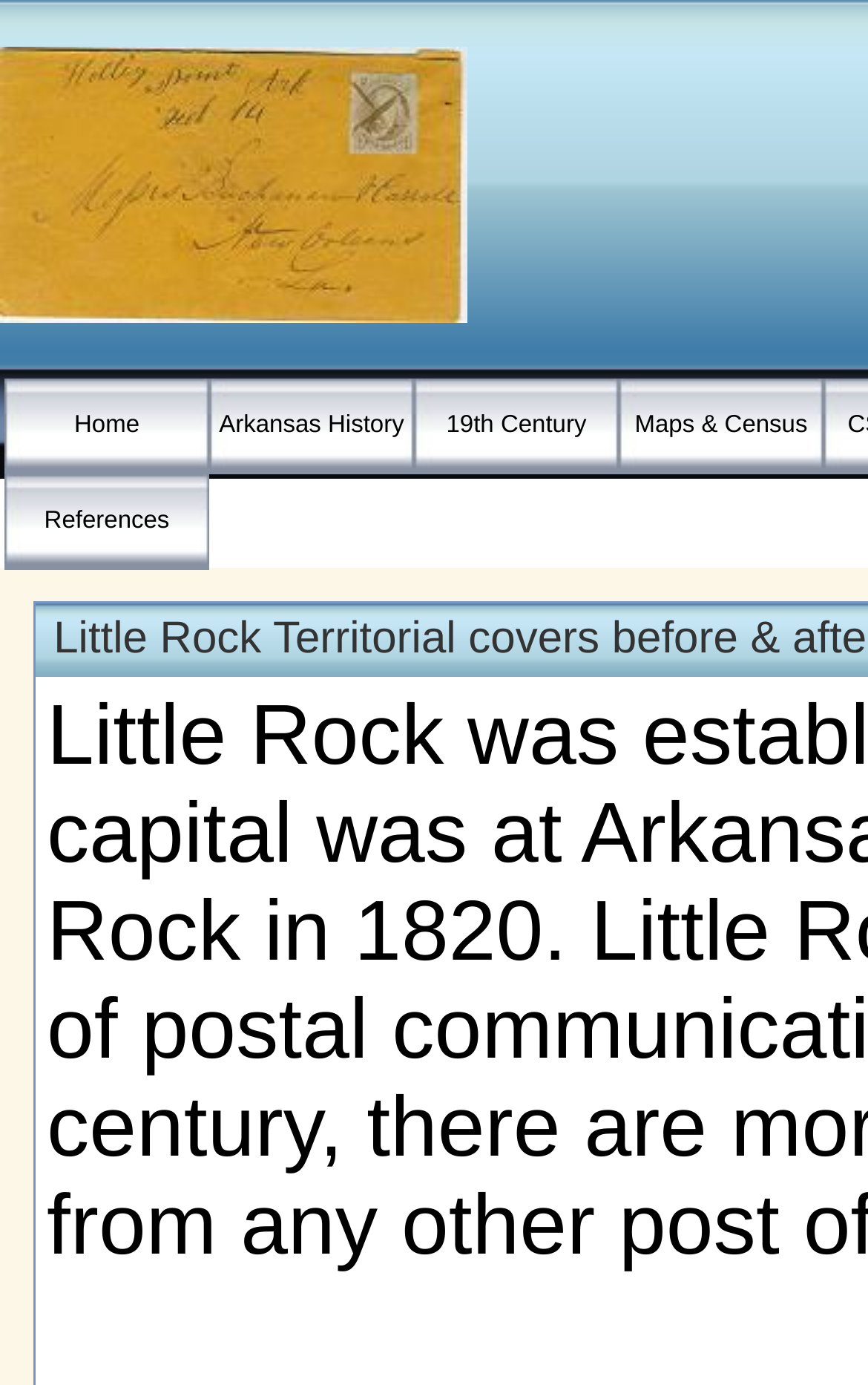What is the purpose of the 'References' link?
Please respond to the question with a detailed and well-explained answer.

The 'References' link is likely intended to provide additional resources or citations for the historical information presented on the webpage. Its placement at the end of the top navigation bar suggests it's a secondary or supporting resource, rather than a primary navigation item.